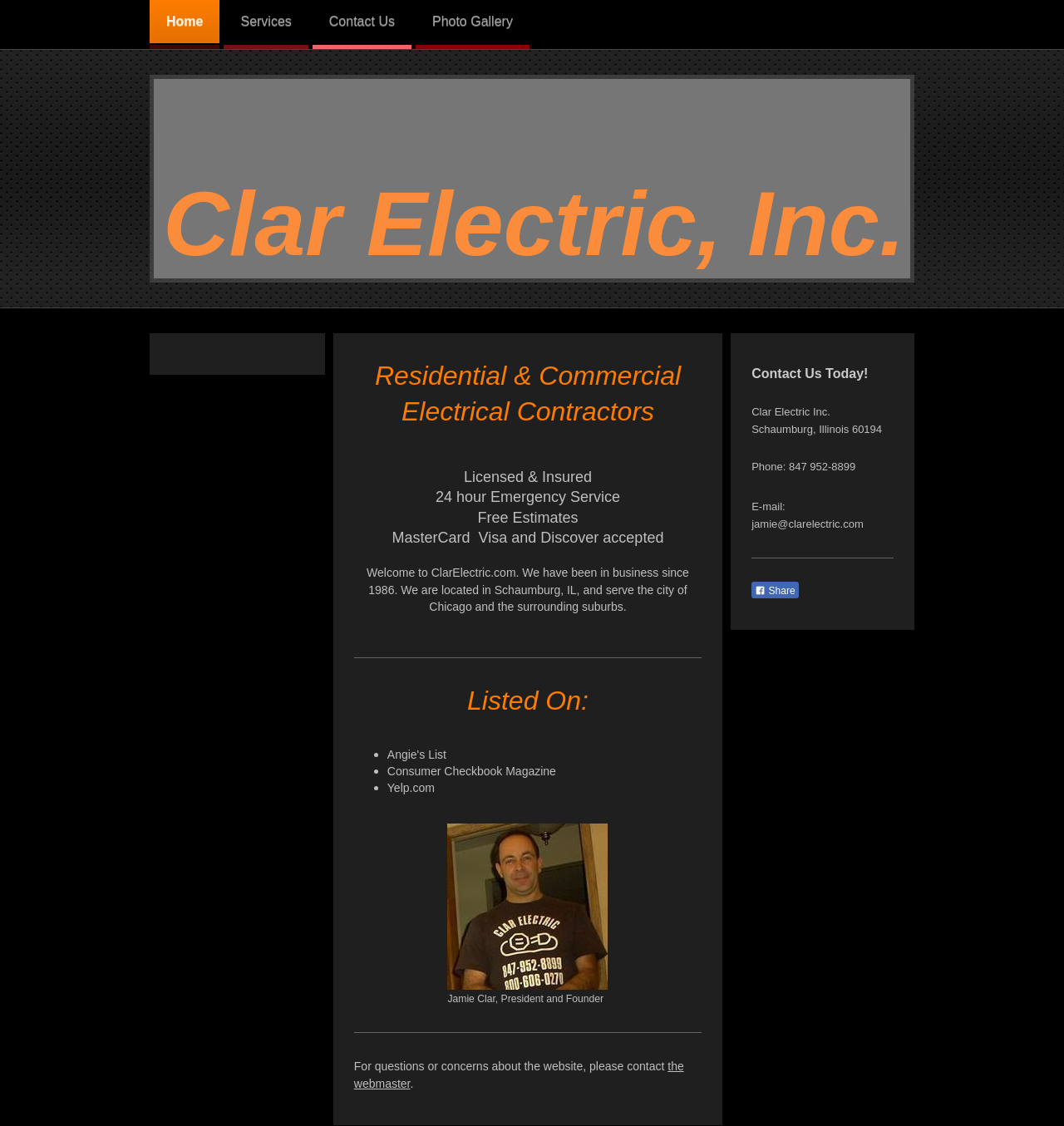What is the phone number of Clar Electric Inc.?
Based on the content of the image, thoroughly explain and answer the question.

I found the phone number by looking at the 'Contact Us Today!' section, where the phone number is explicitly mentioned as 'Phone: 847 952-8899'.